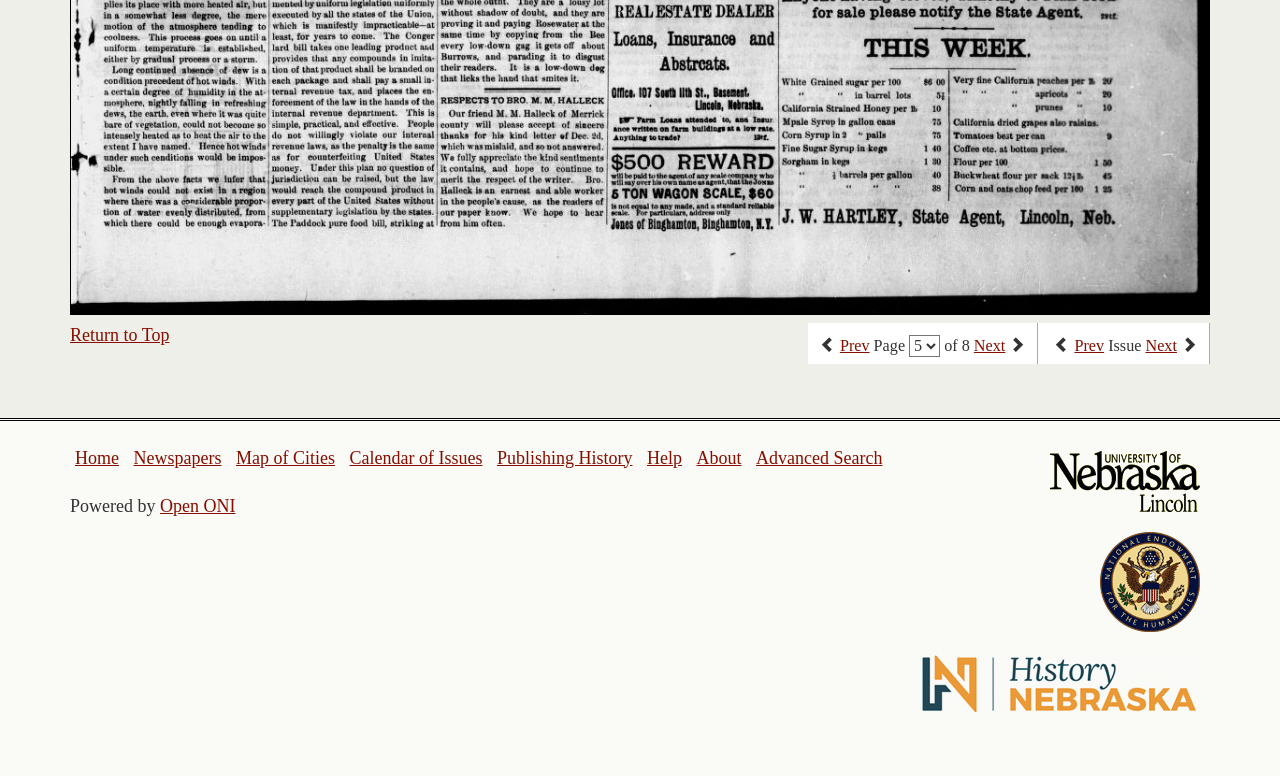What is the last link on the bottom left?
Based on the visual content, answer with a single word or a brief phrase.

Advanced Search